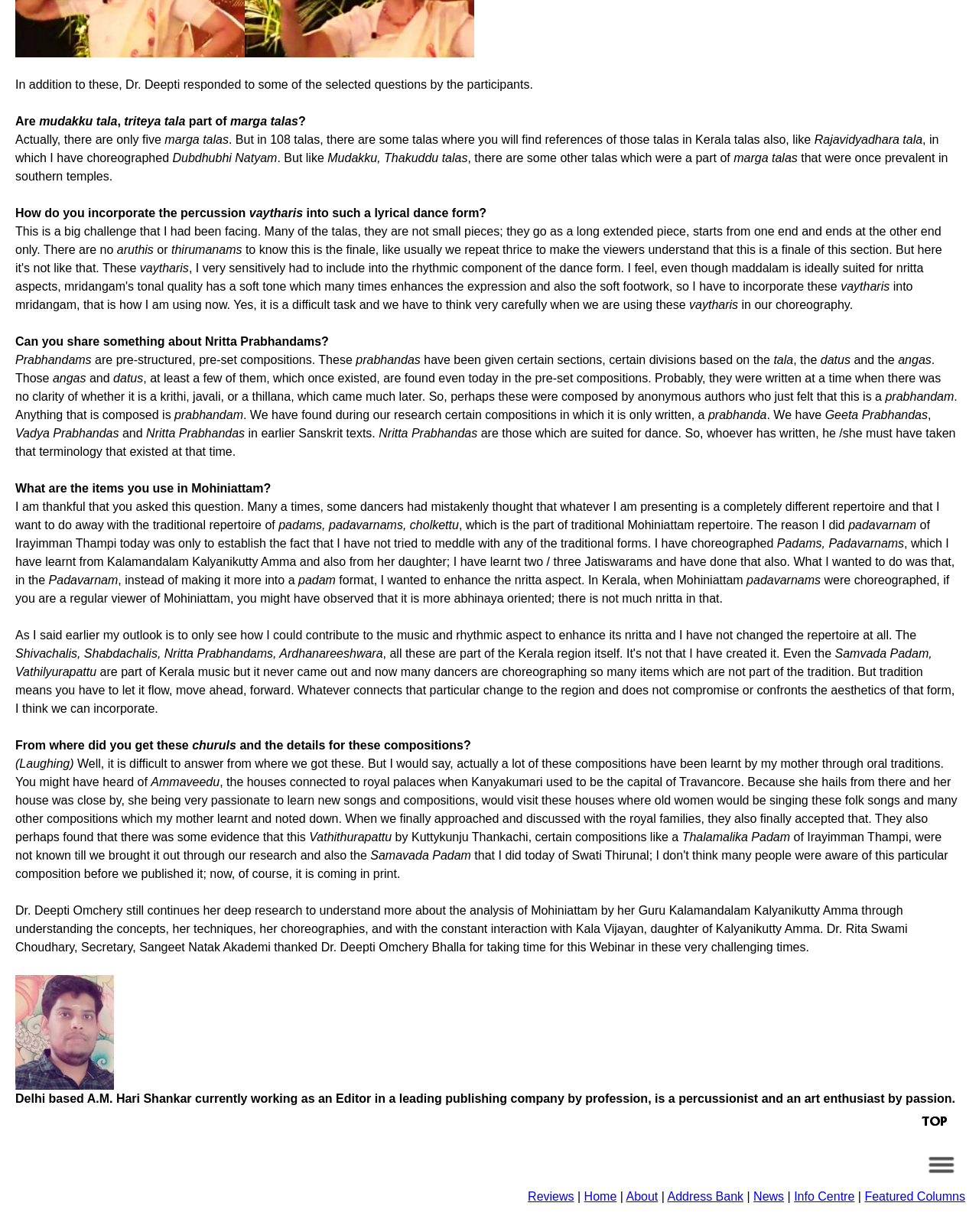Determine the bounding box coordinates of the clickable area required to perform the following instruction: "Enter email address". The coordinates should be represented as four float numbers between 0 and 1: [left, top, right, bottom].

None